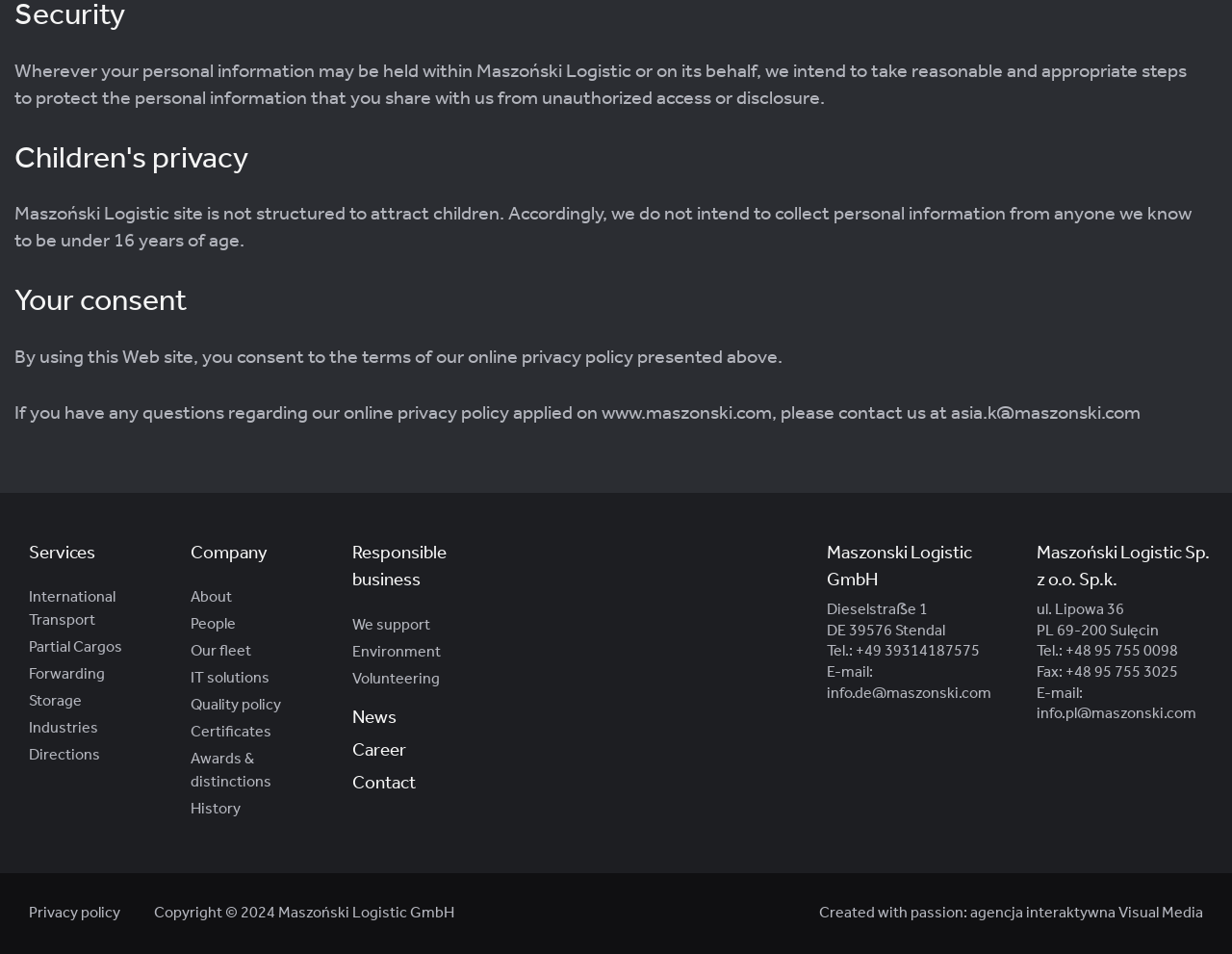Identify the bounding box coordinates of the section that should be clicked to achieve the task described: "Go to International Transport".

[0.023, 0.619, 0.094, 0.659]